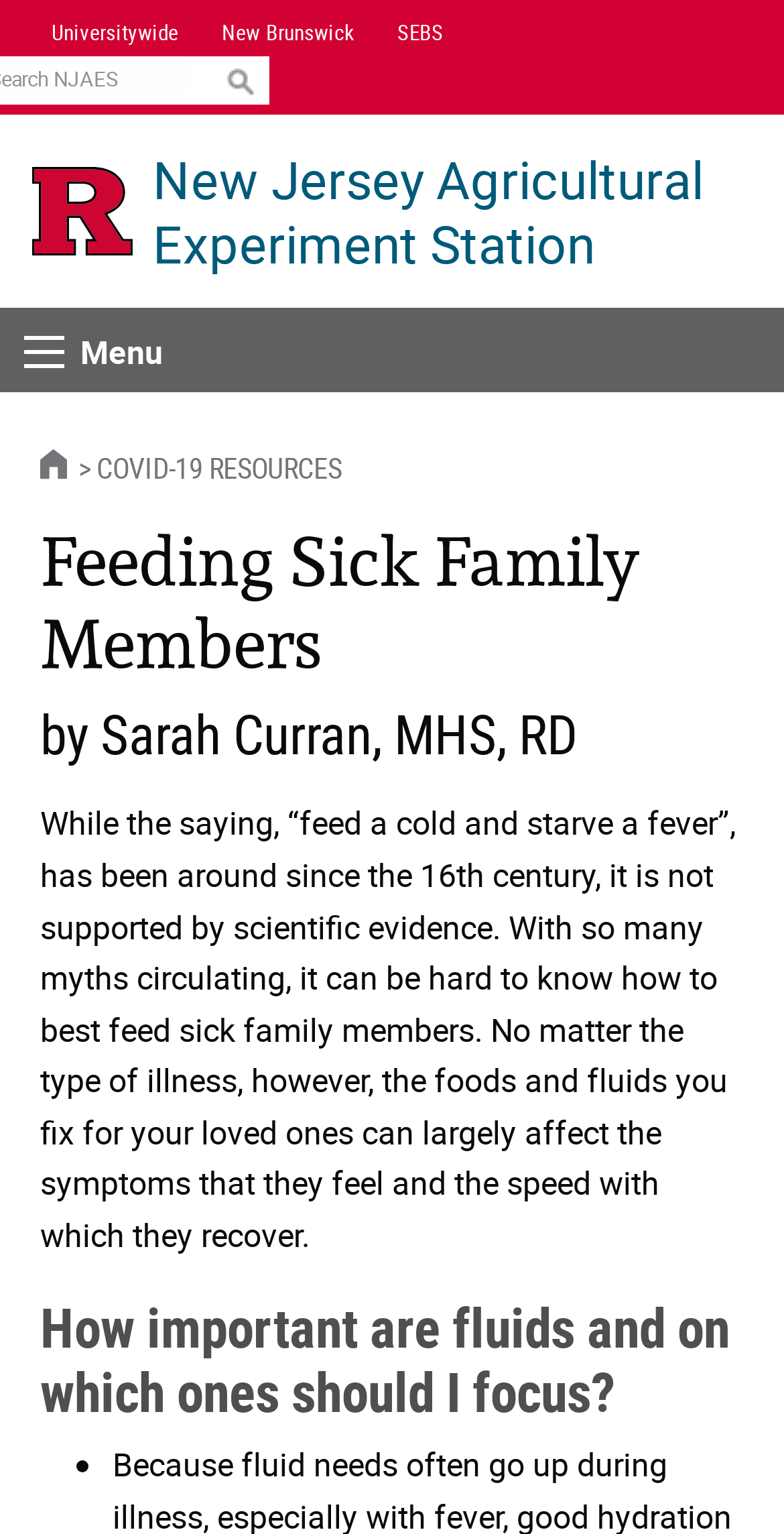For the element described, predict the bounding box coordinates as (top-left x, top-left y, bottom-right x, bottom-right y). All values should be between 0 and 1. Element description: New Jersey Agricultural Experiment Station

[0.195, 0.096, 0.959, 0.18]